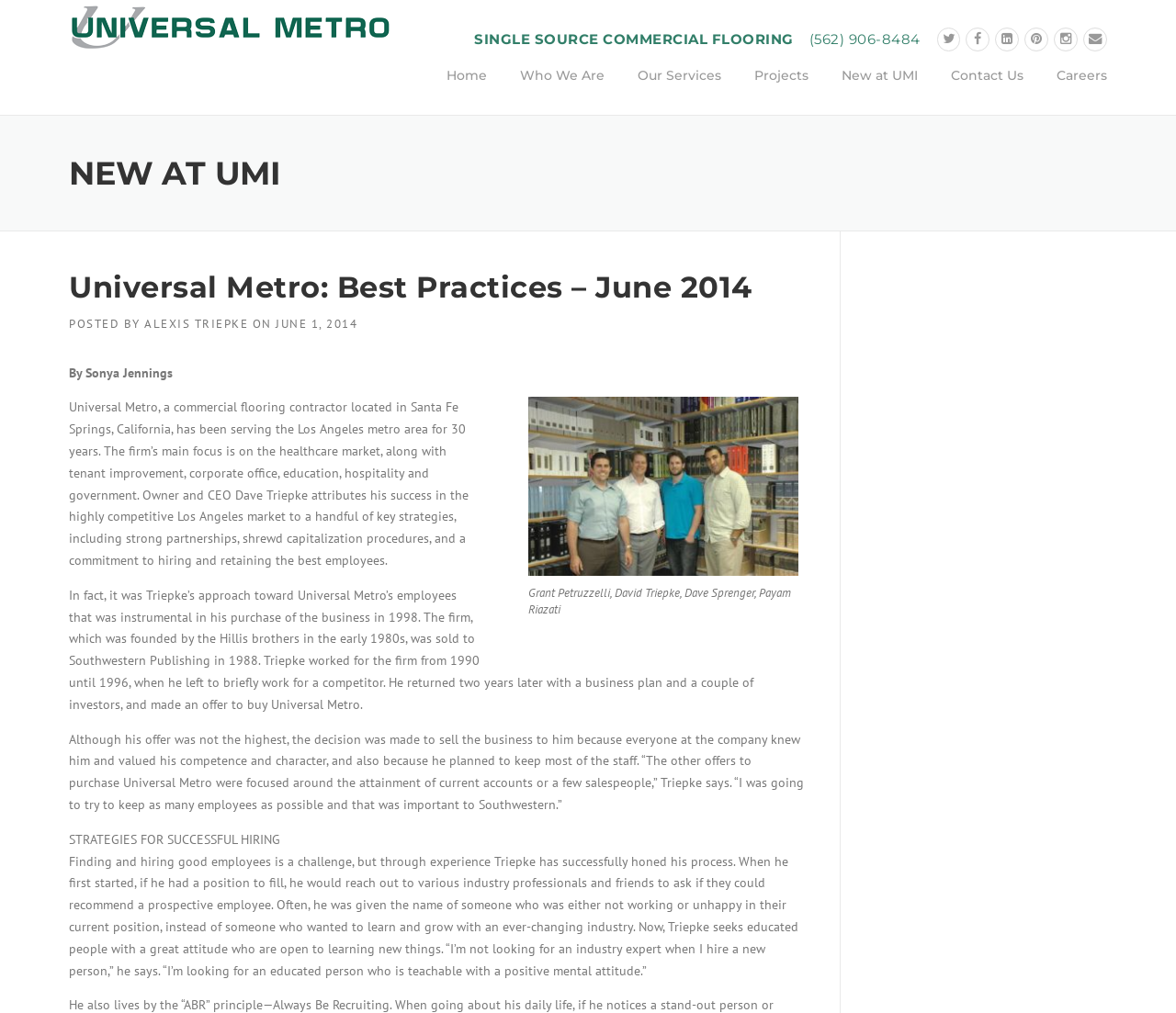What is the phone number of Universal Metro?
Please give a detailed and elaborate answer to the question based on the image.

I found the phone number by looking at the static text element with the content '(562) 906-8484' located at the top of the webpage.